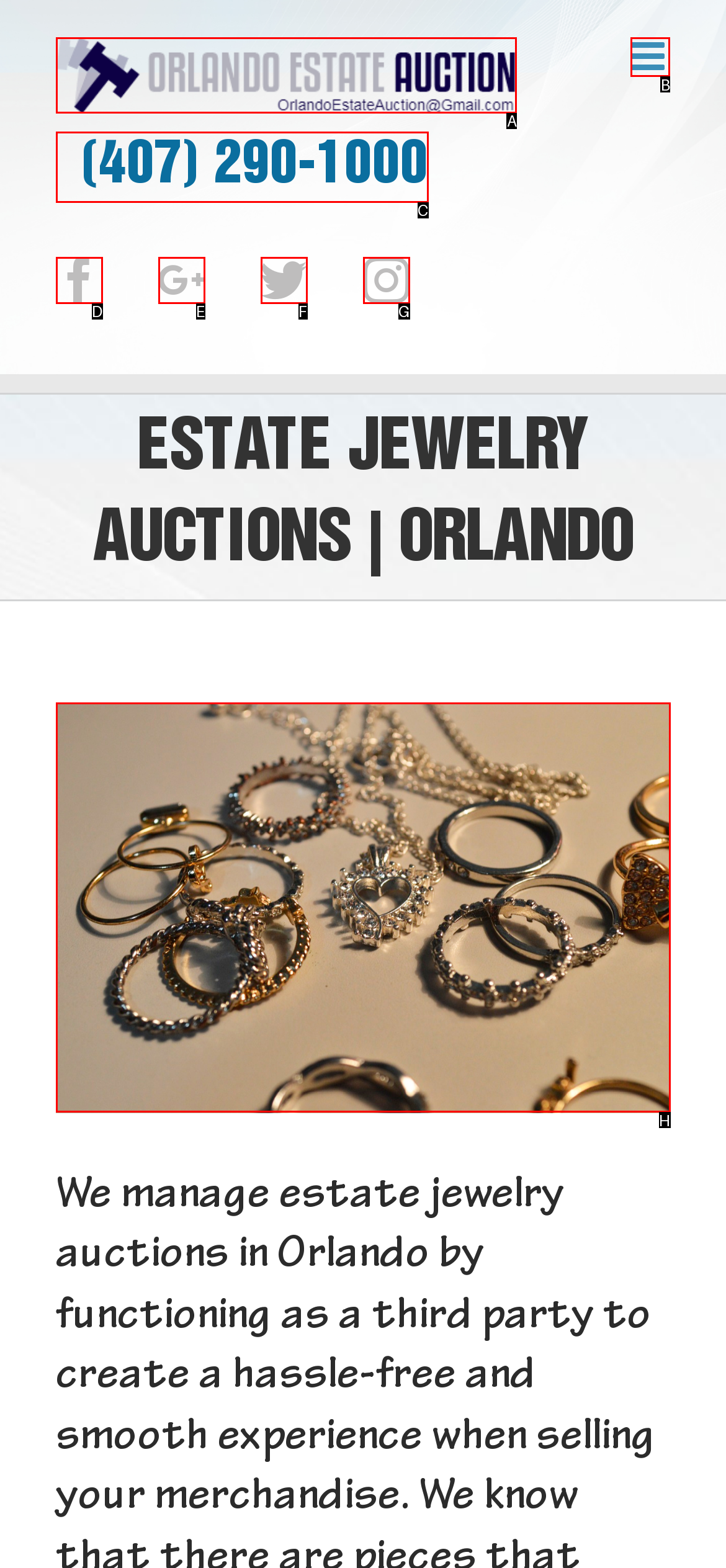What is the letter of the UI element you should click to Toggle mobile menu? Provide the letter directly.

B